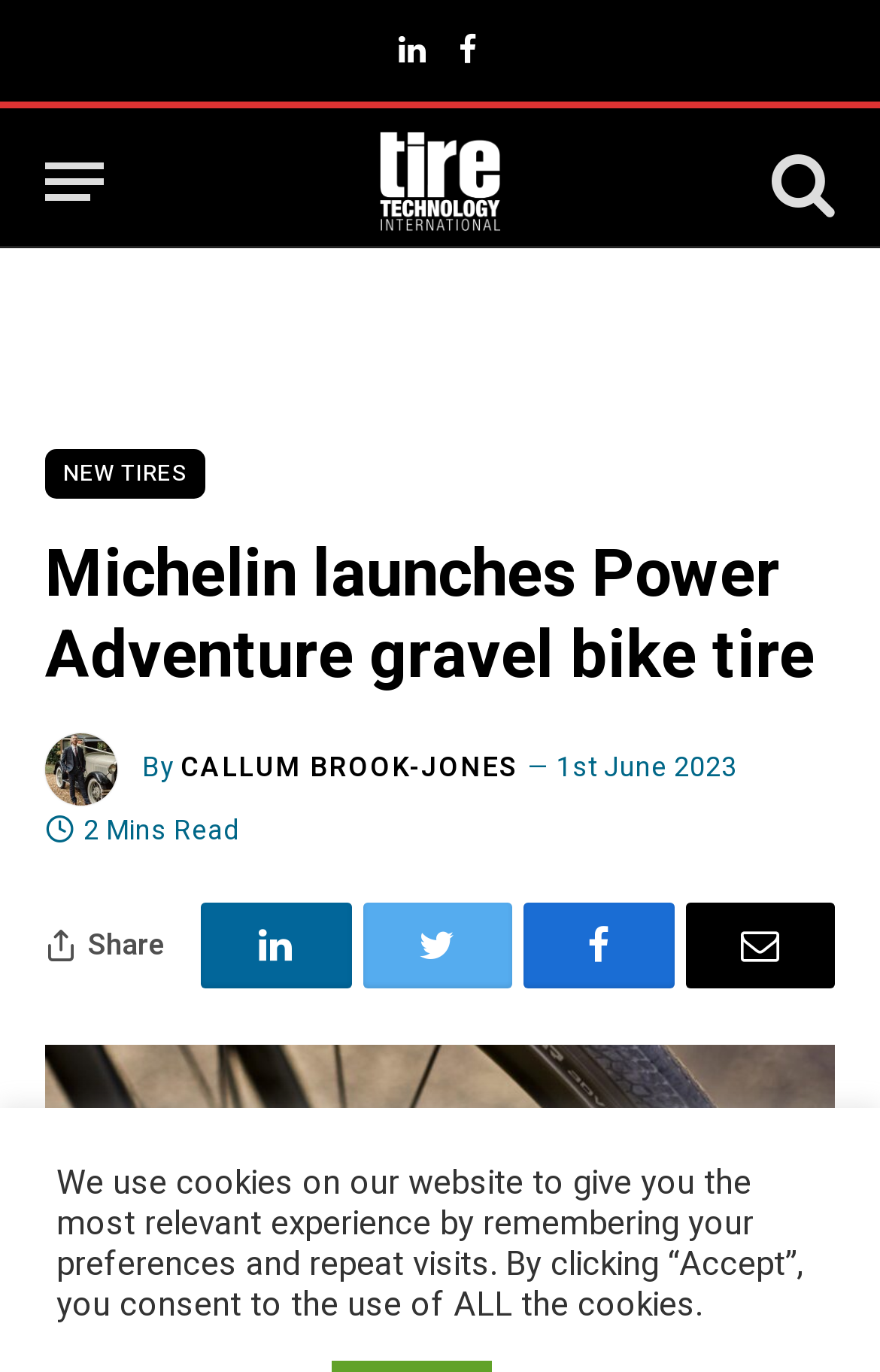When was the article published?
Look at the image and answer with only one word or phrase.

1st June 2023